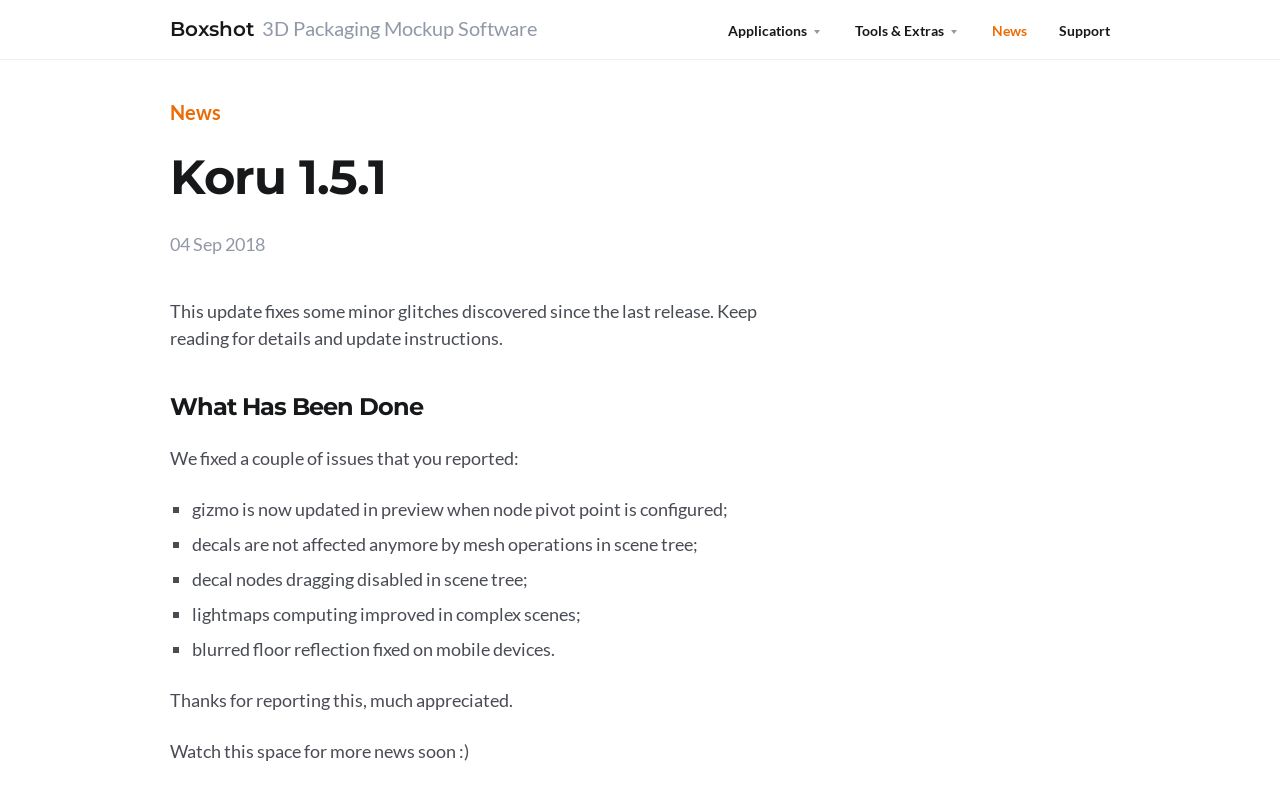Find the bounding box coordinates corresponding to the UI element with the description: "Boxshot 3D Packaging Mockup Software". The coordinates should be formatted as [left, top, right, bottom], with values as floats between 0 and 1.

[0.133, 0.02, 0.42, 0.051]